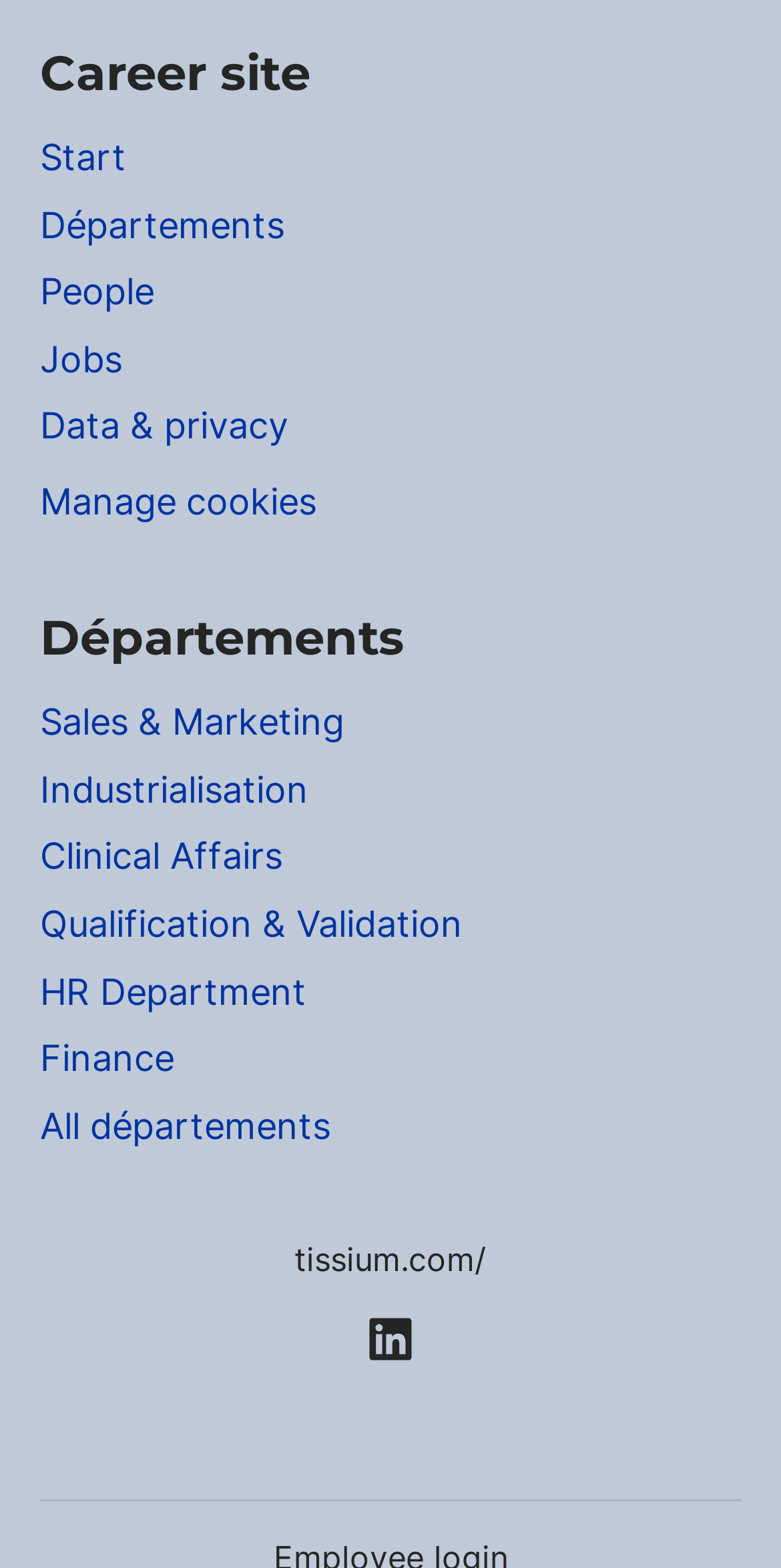Using the given description, provide the bounding box coordinates formatted as (top-left x, top-left y, bottom-right x, bottom-right y), with all values being floating point numbers between 0 and 1. Description: Sales & Marketing

[0.051, 0.442, 0.441, 0.479]